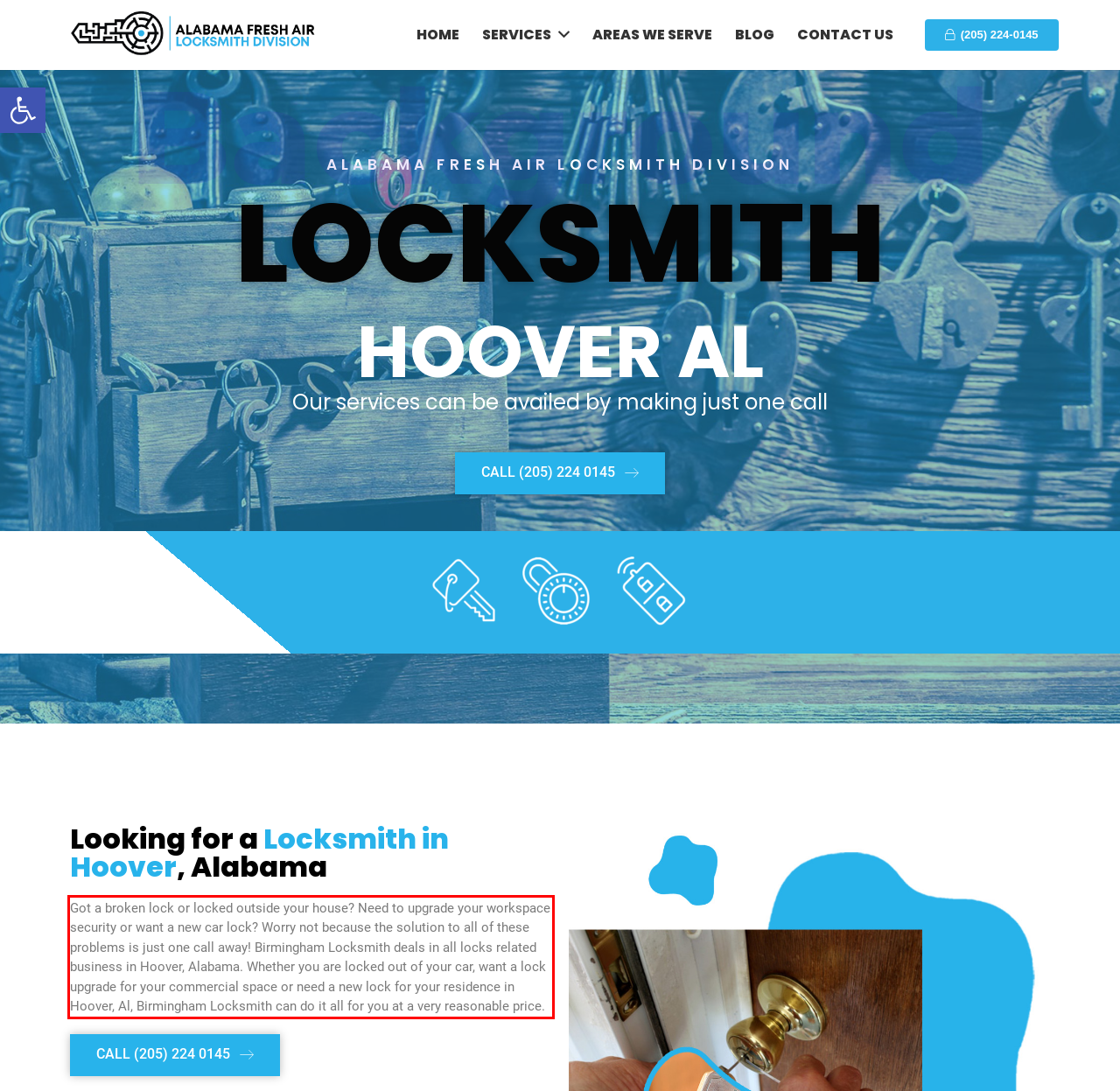In the given screenshot, locate the red bounding box and extract the text content from within it.

Got a broken lock or locked outside your house? Need to upgrade your workspace security or want a new car lock? Worry not because the solution to all of these problems is just one call away! Birmingham Locksmith deals in all locks related business in Hoover, Alabama. Whether you are locked out of your car, want a lock upgrade for your commercial space or need a new lock for your residence in Hoover, Al, Birmingham Locksmith can do it all for you at a very reasonable price.